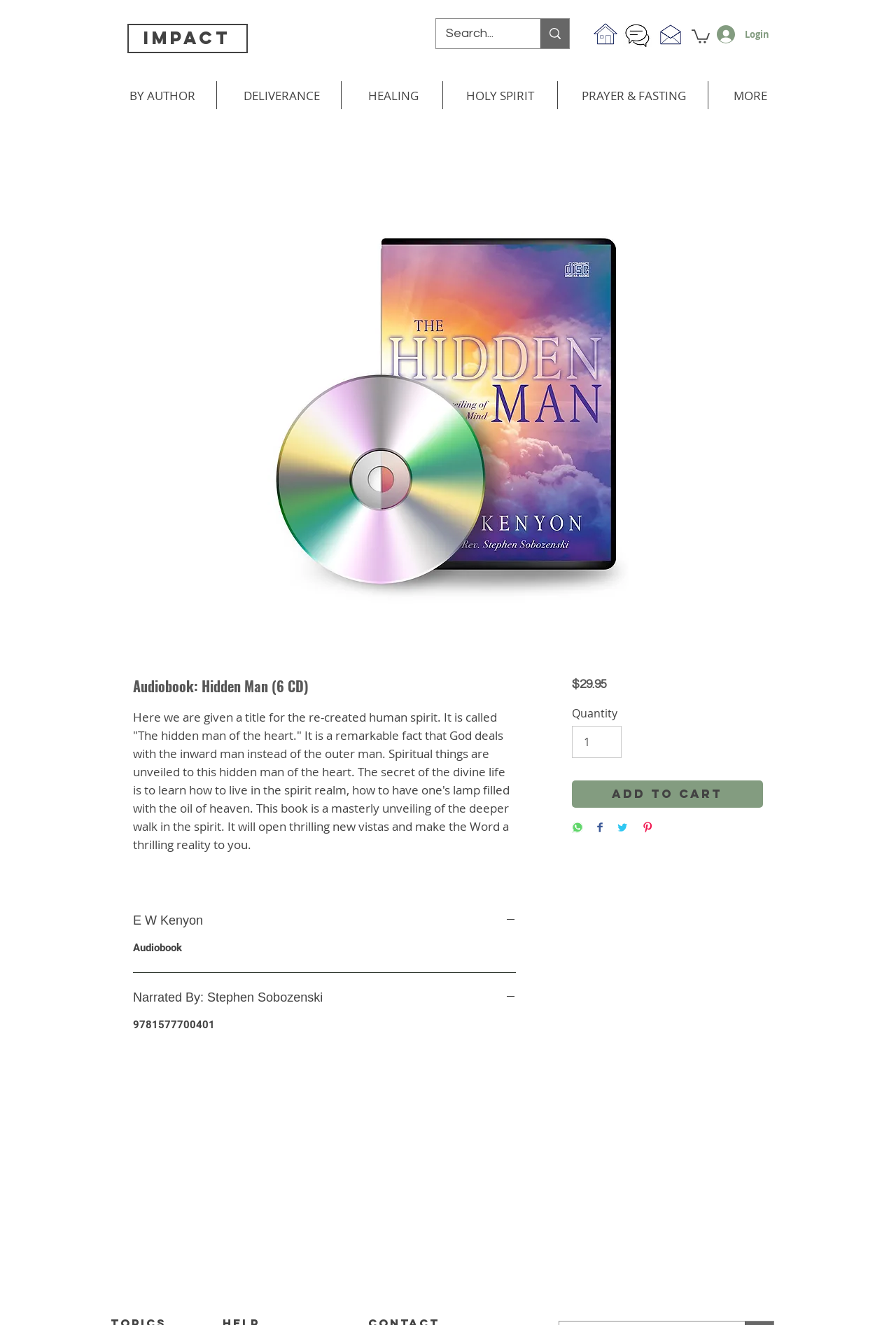Please identify the bounding box coordinates of the area that needs to be clicked to follow this instruction: "Add the audiobook to cart".

[0.638, 0.589, 0.852, 0.609]